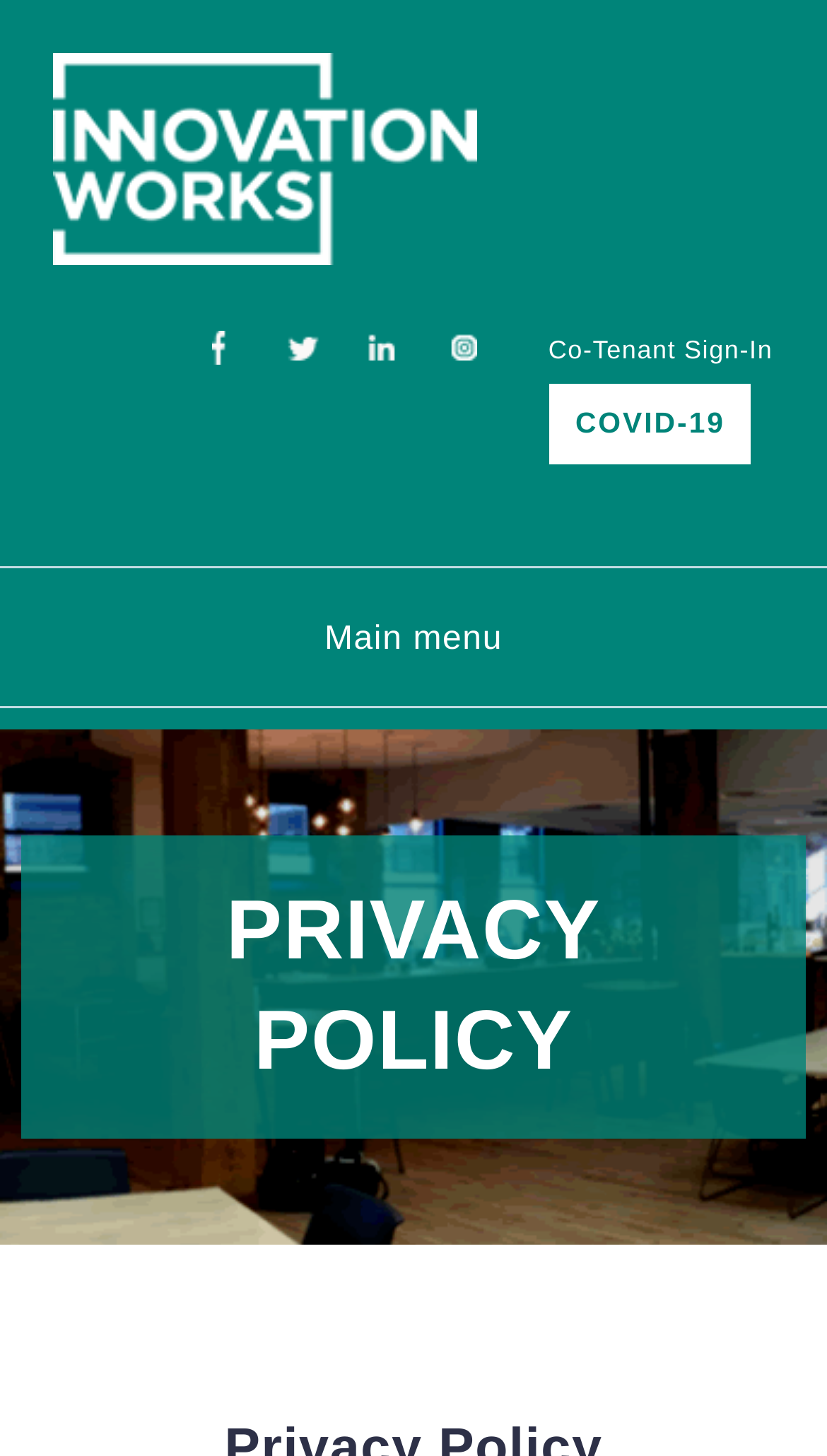Use a single word or phrase to answer the question:
What is the first link on the page?

Empty link